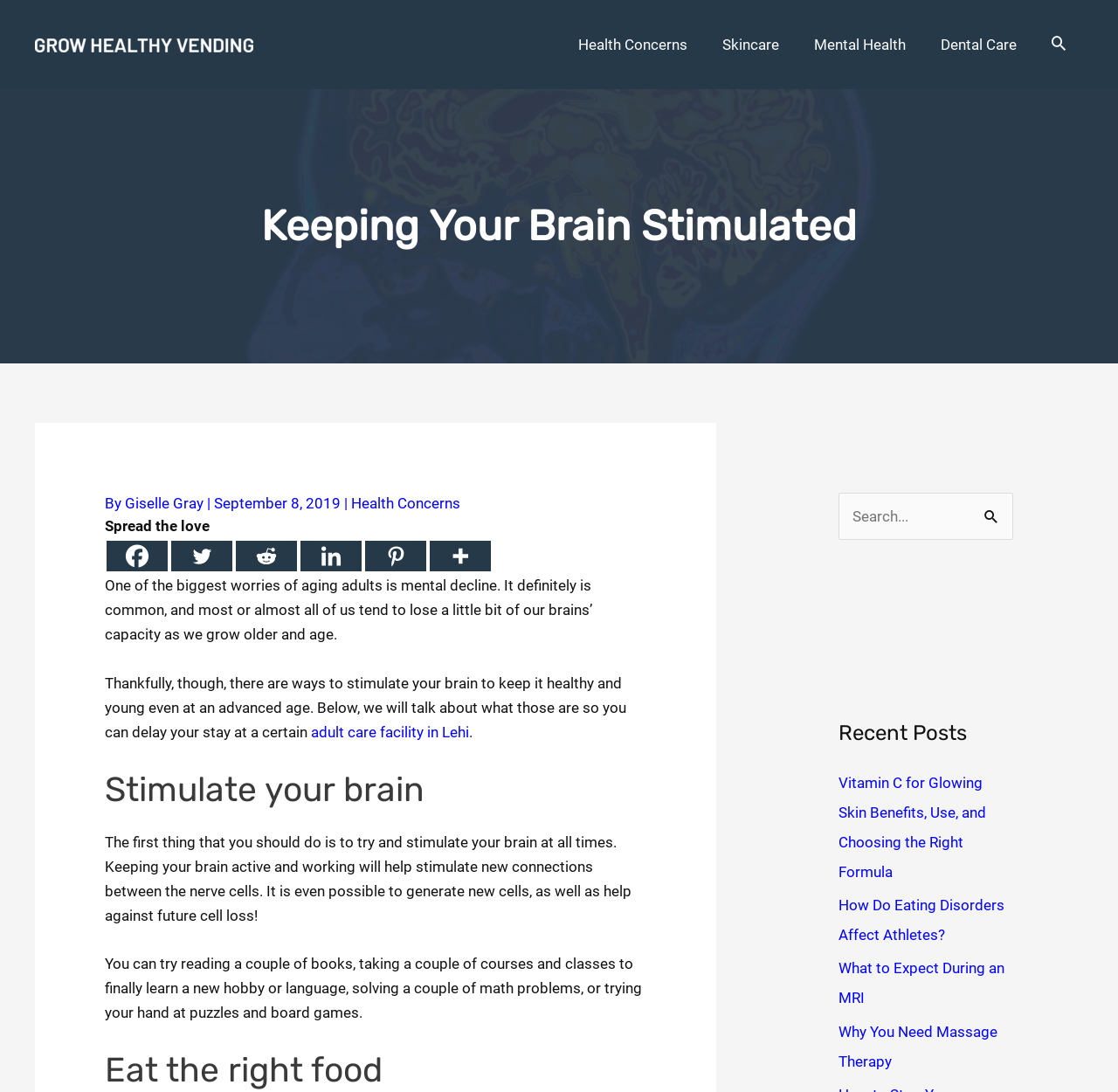Indicate the bounding box coordinates of the clickable region to achieve the following instruction: "Read the article about 'Vitamin C for Glowing Skin Benefits, Use, and Choosing the Right Formula'."

[0.75, 0.709, 0.882, 0.806]